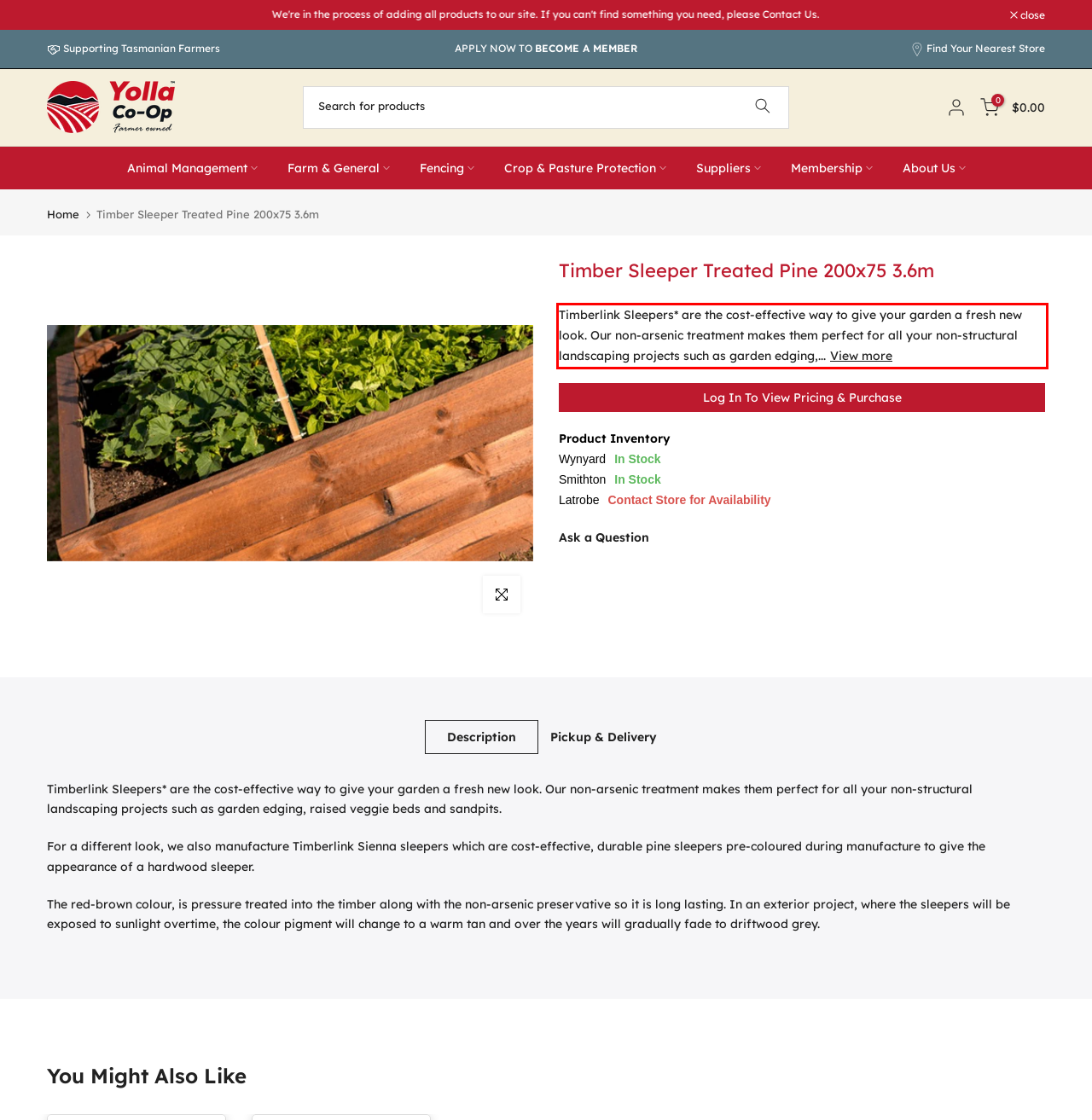Using OCR, extract the text content found within the red bounding box in the given webpage screenshot.

Timberlink Sleepers* are the cost-effective way to give your garden a fresh new look. Our non-arsenic treatment makes them perfect for all your non-structural landscaping projects such as garden edging,...View more